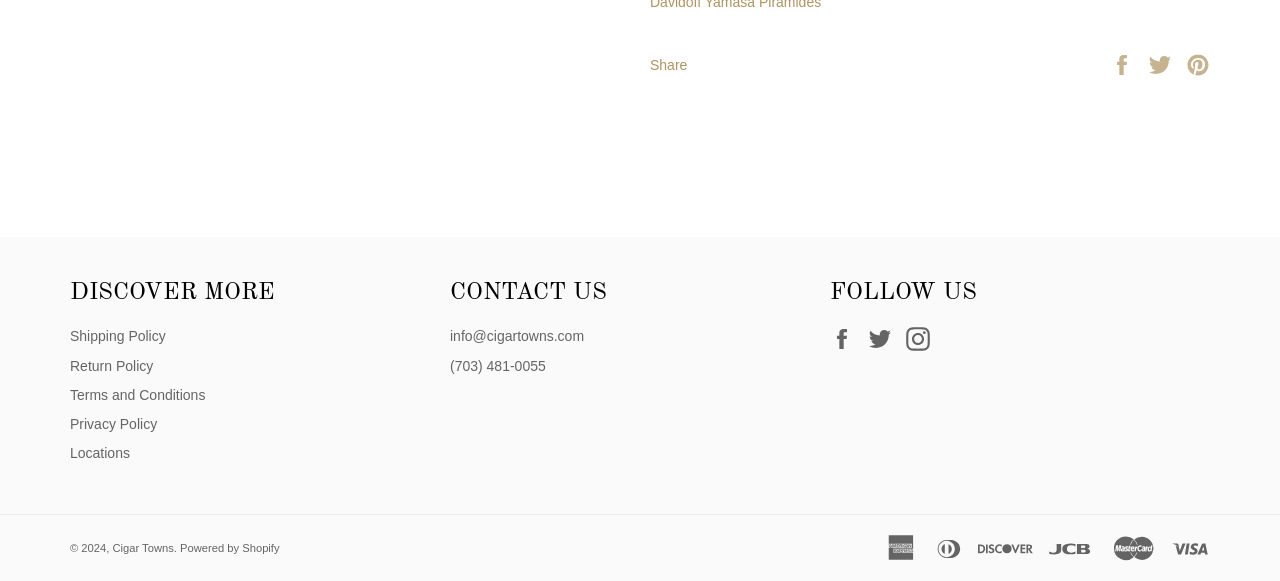Find and provide the bounding box coordinates for the UI element described here: "Instagram". The coordinates should be given as four float numbers between 0 and 1: [left, top, right, bottom].

[0.708, 0.563, 0.734, 0.605]